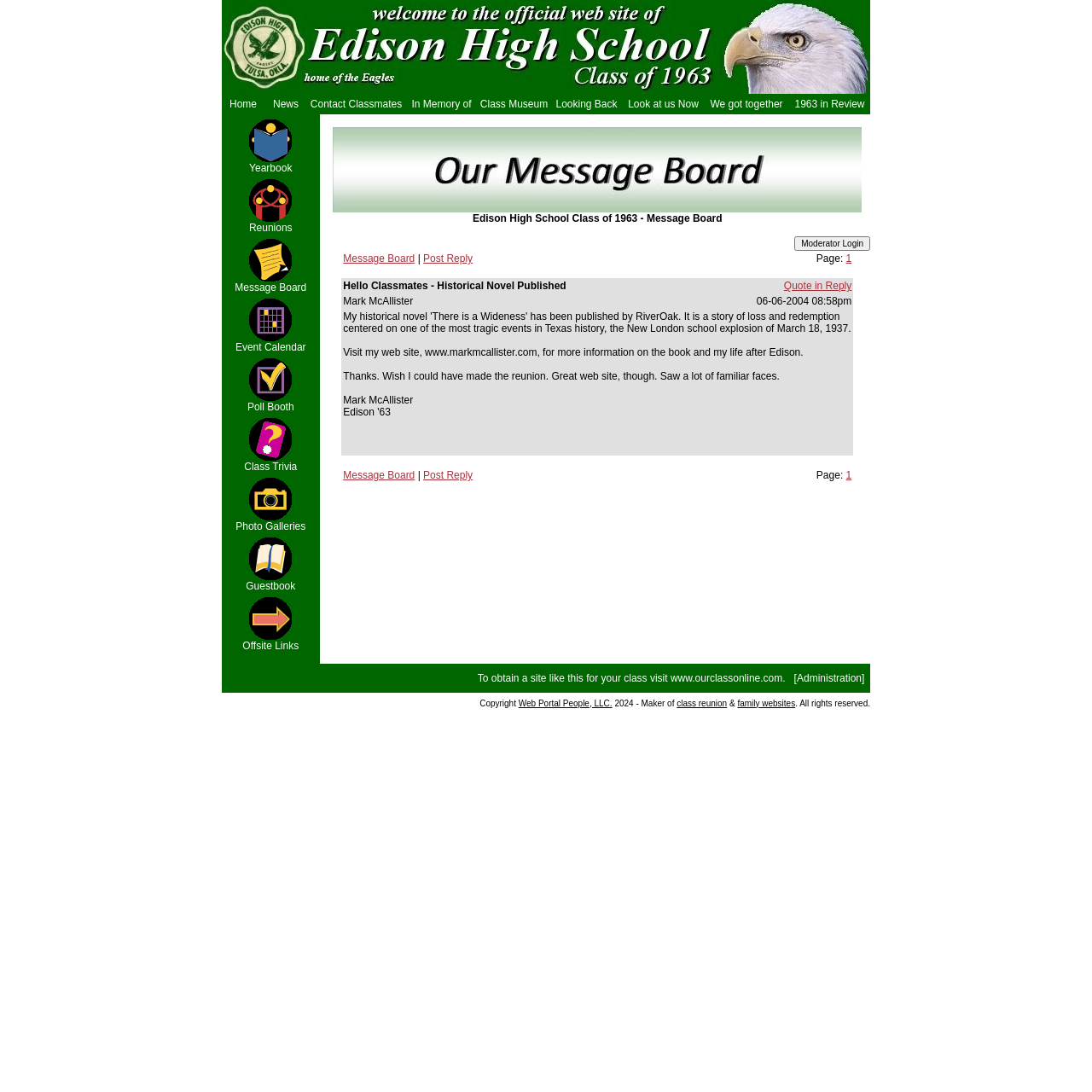Please provide a comprehensive answer to the question based on the screenshot: What is the name of the high school?

I found the answer by looking at the top-left corner of the webpage, where it says 'Edison High School Class of 1963'.